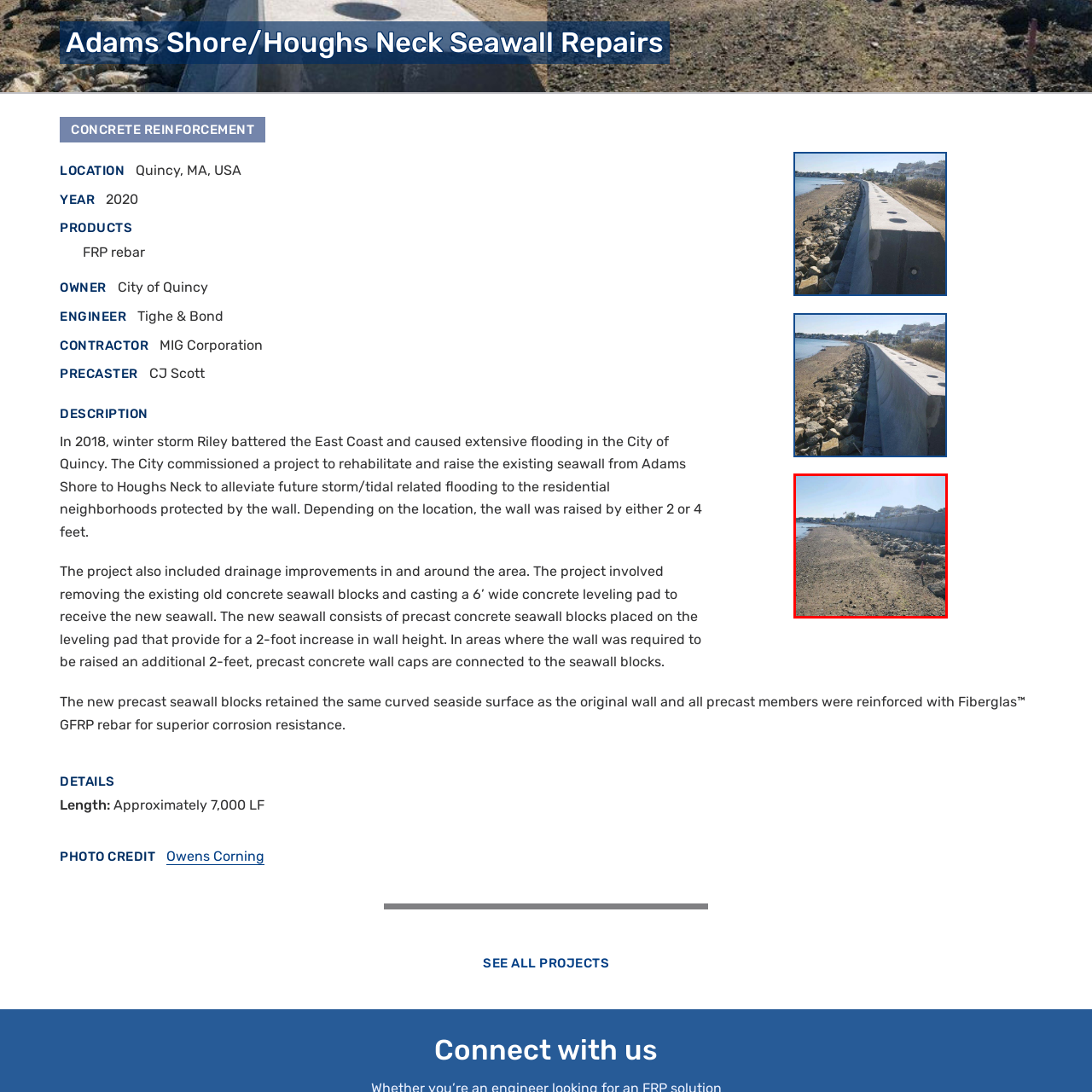Inspect the part framed by the grey rectangle, How much was the seawall raised? 
Reply with a single word or phrase.

2 to 4 feet